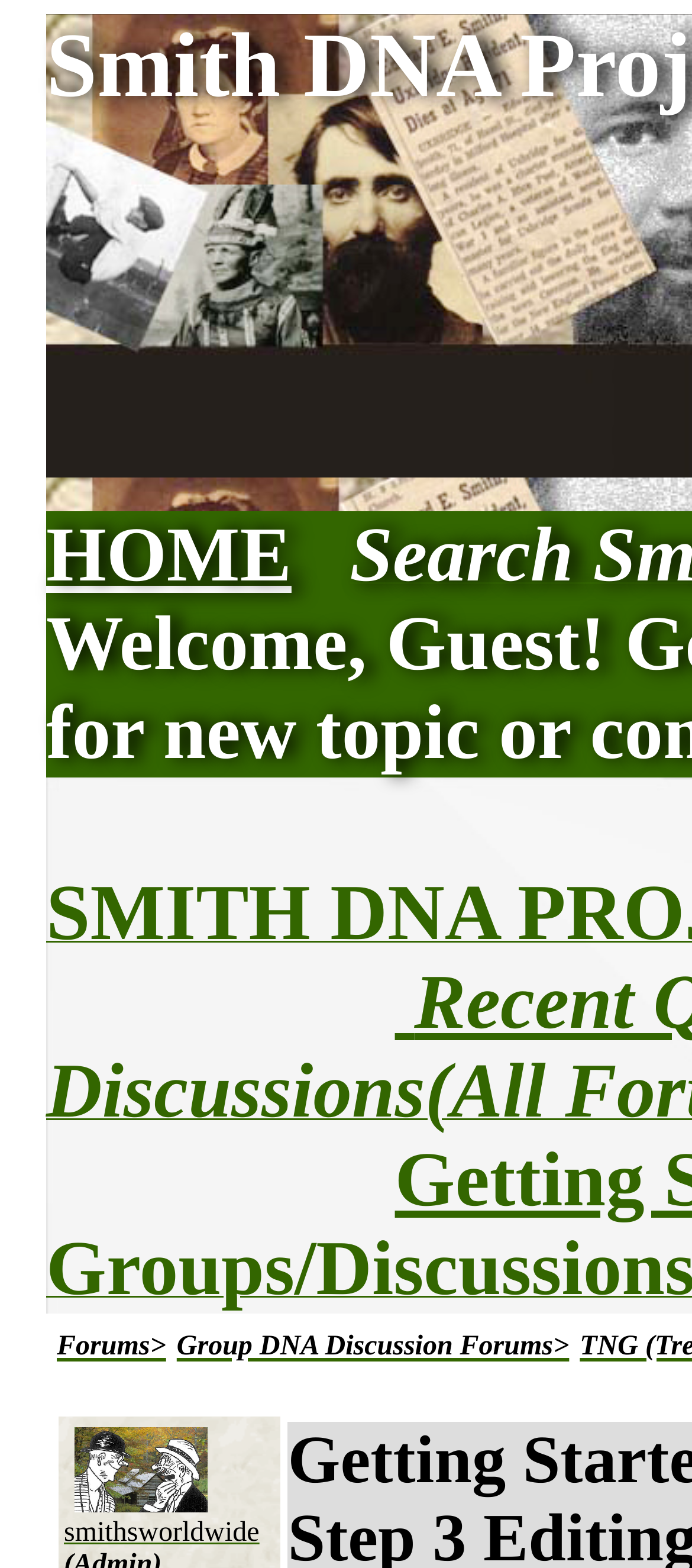What is the domain name of the website?
Refer to the image and provide a one-word or short phrase answer.

smithsworldwide.org